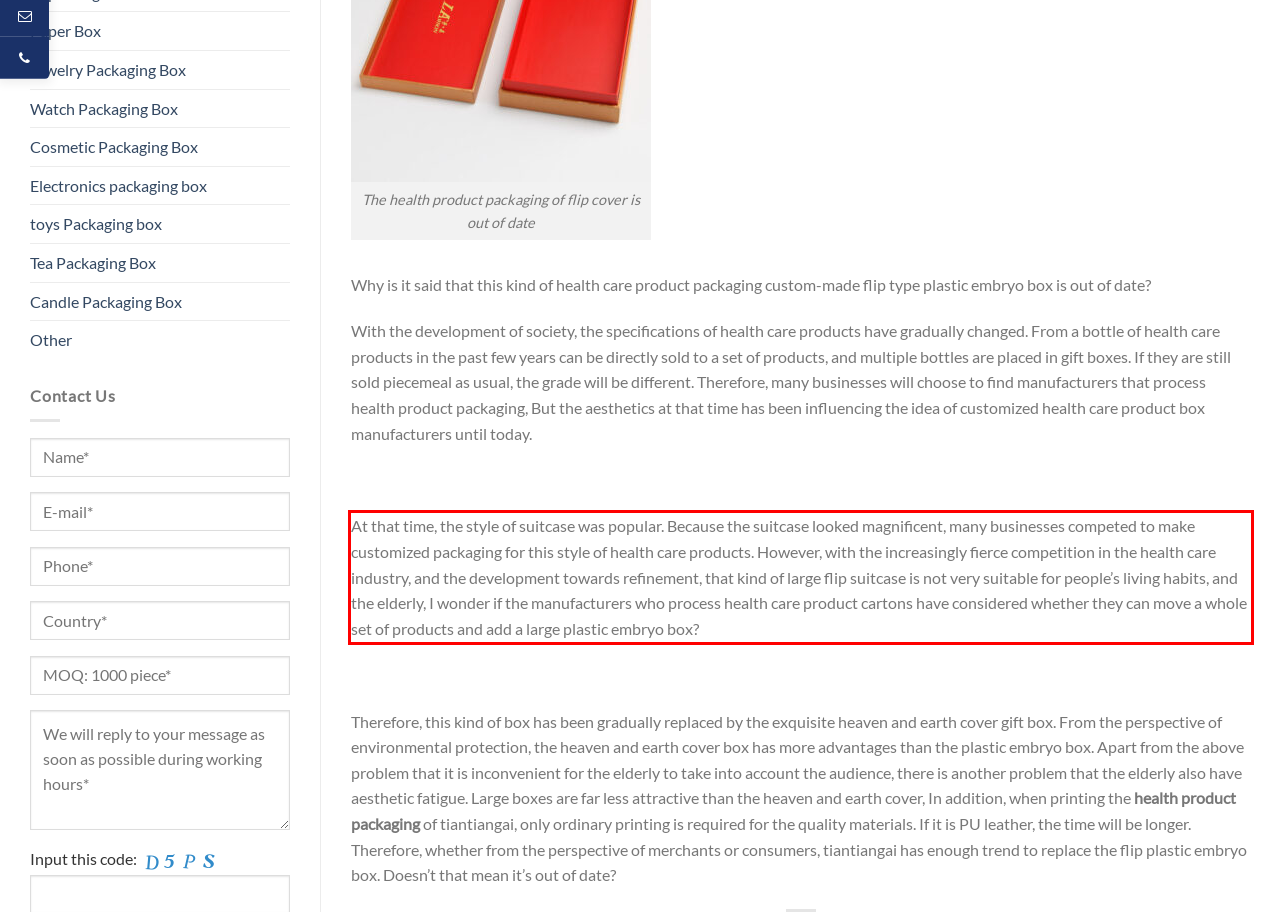Look at the screenshot of the webpage, locate the red rectangle bounding box, and generate the text content that it contains.

At that time, the style of suitcase was popular. Because the suitcase looked magnificent, many businesses competed to make customized packaging for this style of health care products. However, with the increasingly fierce competition in the health care industry, and the development towards refinement, that kind of large flip suitcase is not very suitable for people’s living habits, and the elderly, I wonder if the manufacturers who process health care product cartons have considered whether they can move a whole set of products and add a large plastic embryo box?